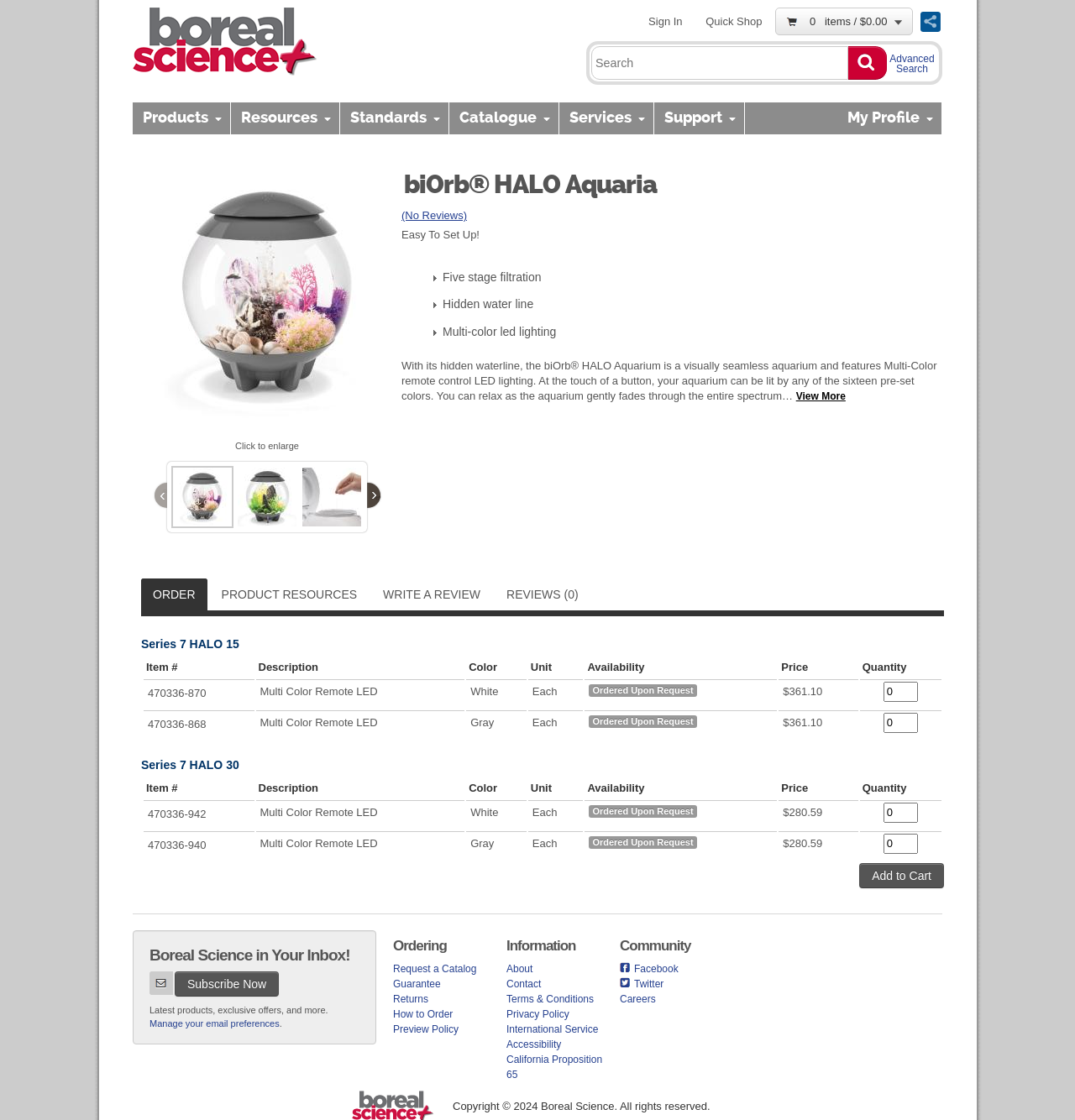Please identify the bounding box coordinates of the clickable element to fulfill the following instruction: "Visit the writer's LinkedIn page". The coordinates should be four float numbers between 0 and 1, i.e., [left, top, right, bottom].

None